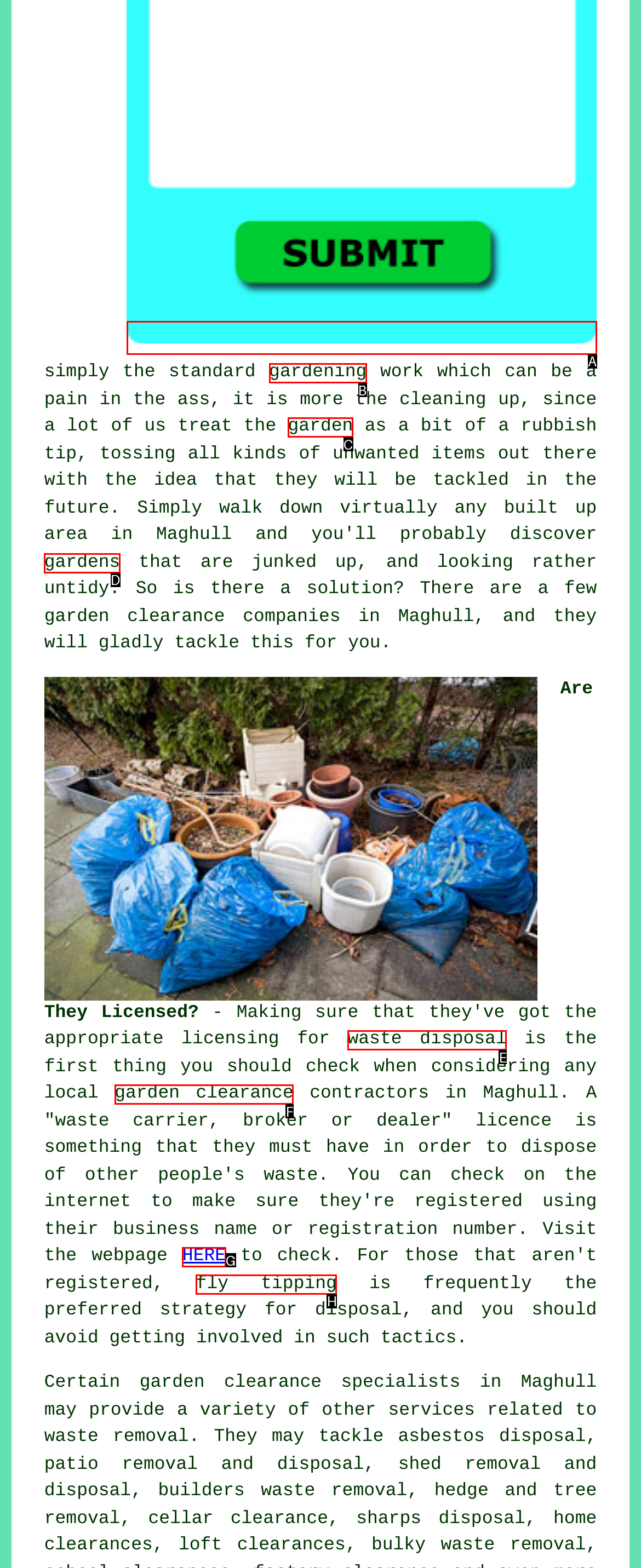Choose the HTML element to click for this instruction: Click on 'Free Maghull Garden Clearance Quotes' Answer with the letter of the correct choice from the given options.

A